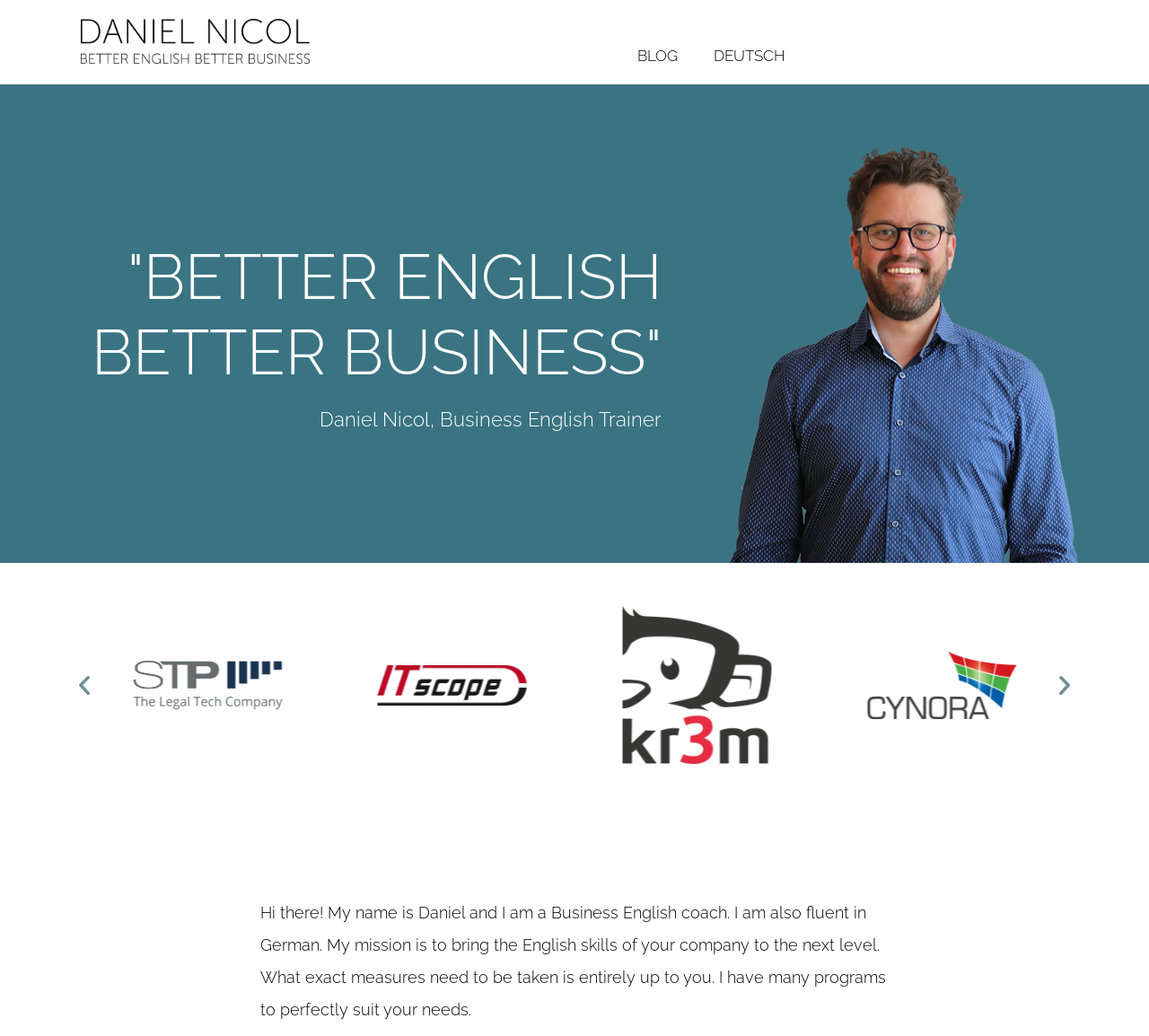What is the profession of the person introduced on the webpage?
Based on the image, answer the question in a detailed manner.

The webpage introduces a person named Daniel, and the text 'Daniel Nicol, Business English Trainer' suggests that his profession is a Business English coach.